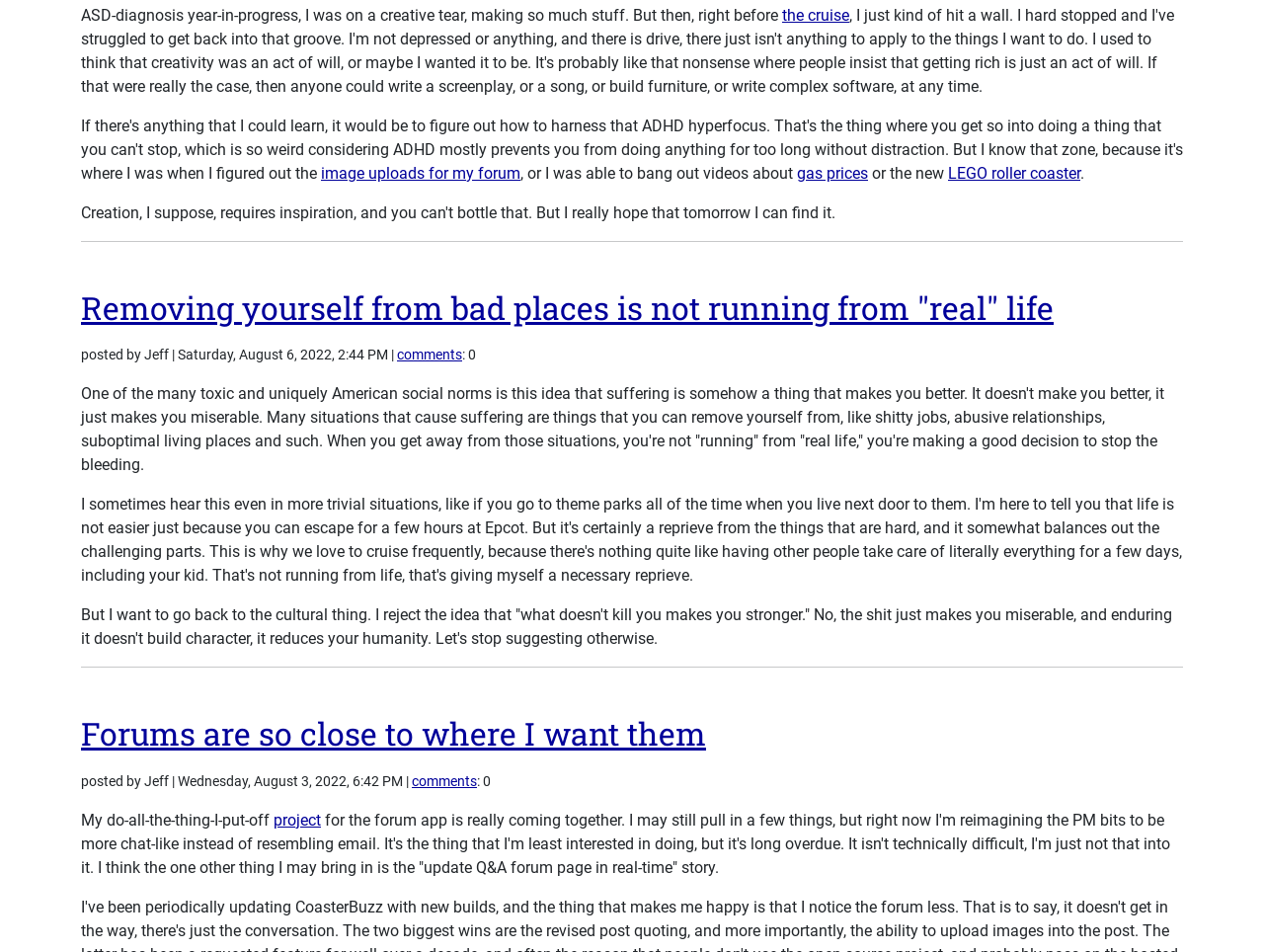Determine the bounding box coordinates of the area to click in order to meet this instruction: "read about forums being close to where the author wants them".

[0.064, 0.748, 0.559, 0.793]